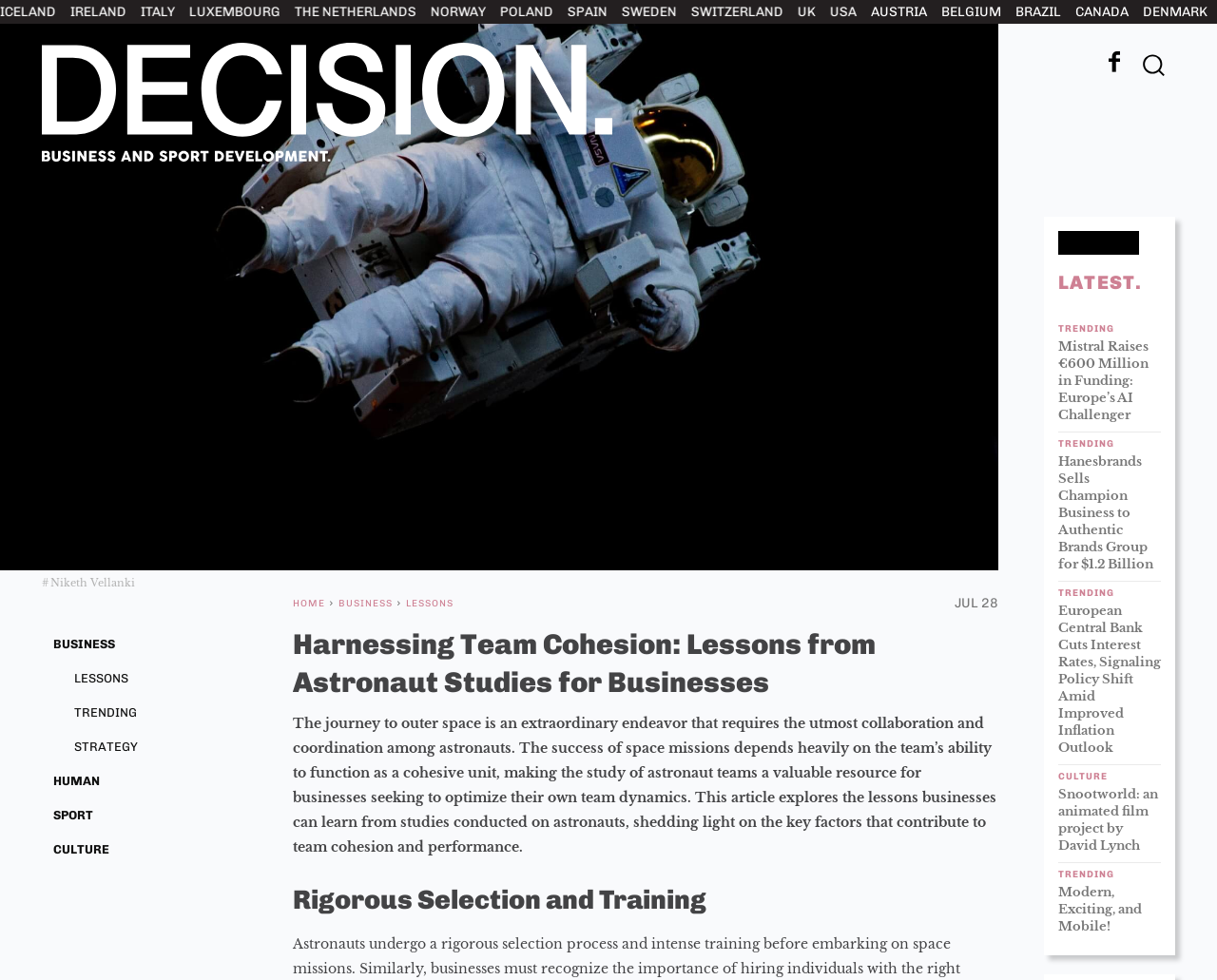Please reply to the following question with a single word or a short phrase:
What is the main topic of this webpage?

Team cohesion